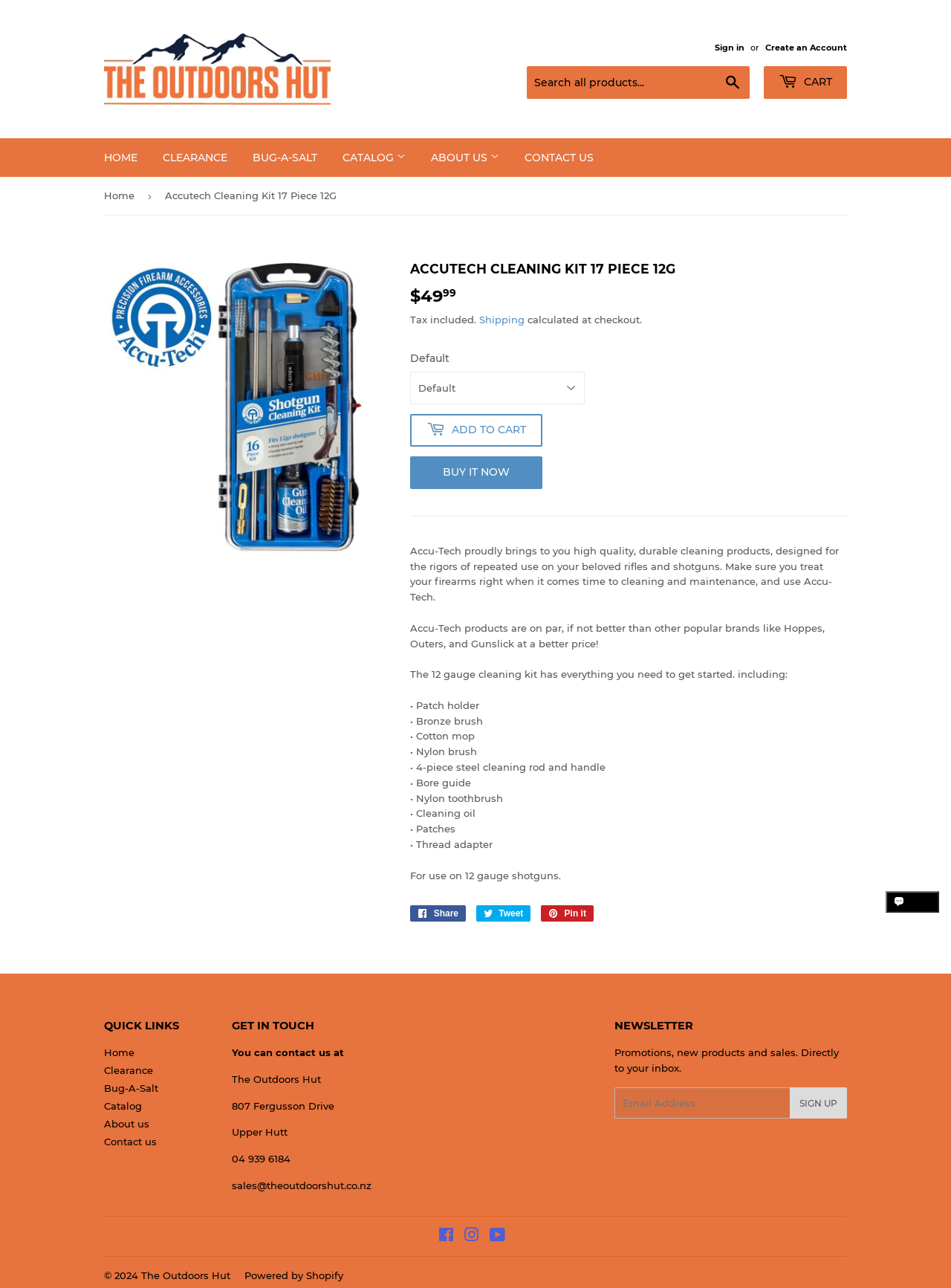Determine the bounding box coordinates for the clickable element to execute this instruction: "Add to cart". Provide the coordinates as four float numbers between 0 and 1, i.e., [left, top, right, bottom].

[0.431, 0.321, 0.57, 0.347]